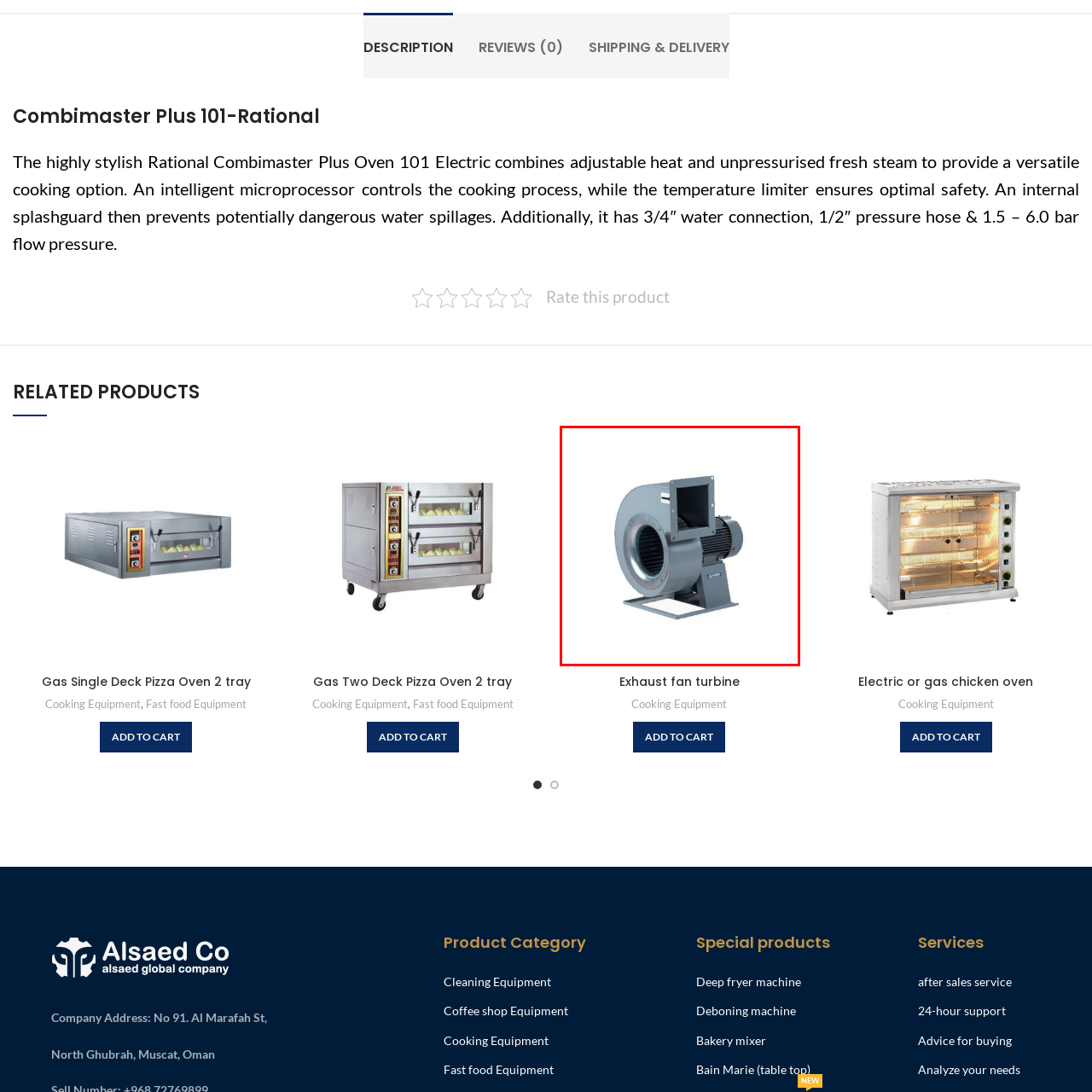Deliver a detailed explanation of the elements found in the red-marked area of the image.

The image showcases an exhaust fan turbine, designed for efficient air movement in commercial kitchen environments. This robust unit features a sleek, metallic casing that houses a powerful motor, ensuring reliable performance for ventilation needs. Its circular body, coupled with a square inlet, allows for streamlined airflow, making it ideal for various cooking applications. The exhaust fan turbine plays a critical role in maintaining air quality and safety by effectively removing smoke, steam, and odors from the kitchen space. This product exemplifies durability and efficiency, setting a standard for kitchen ventilation solutions.